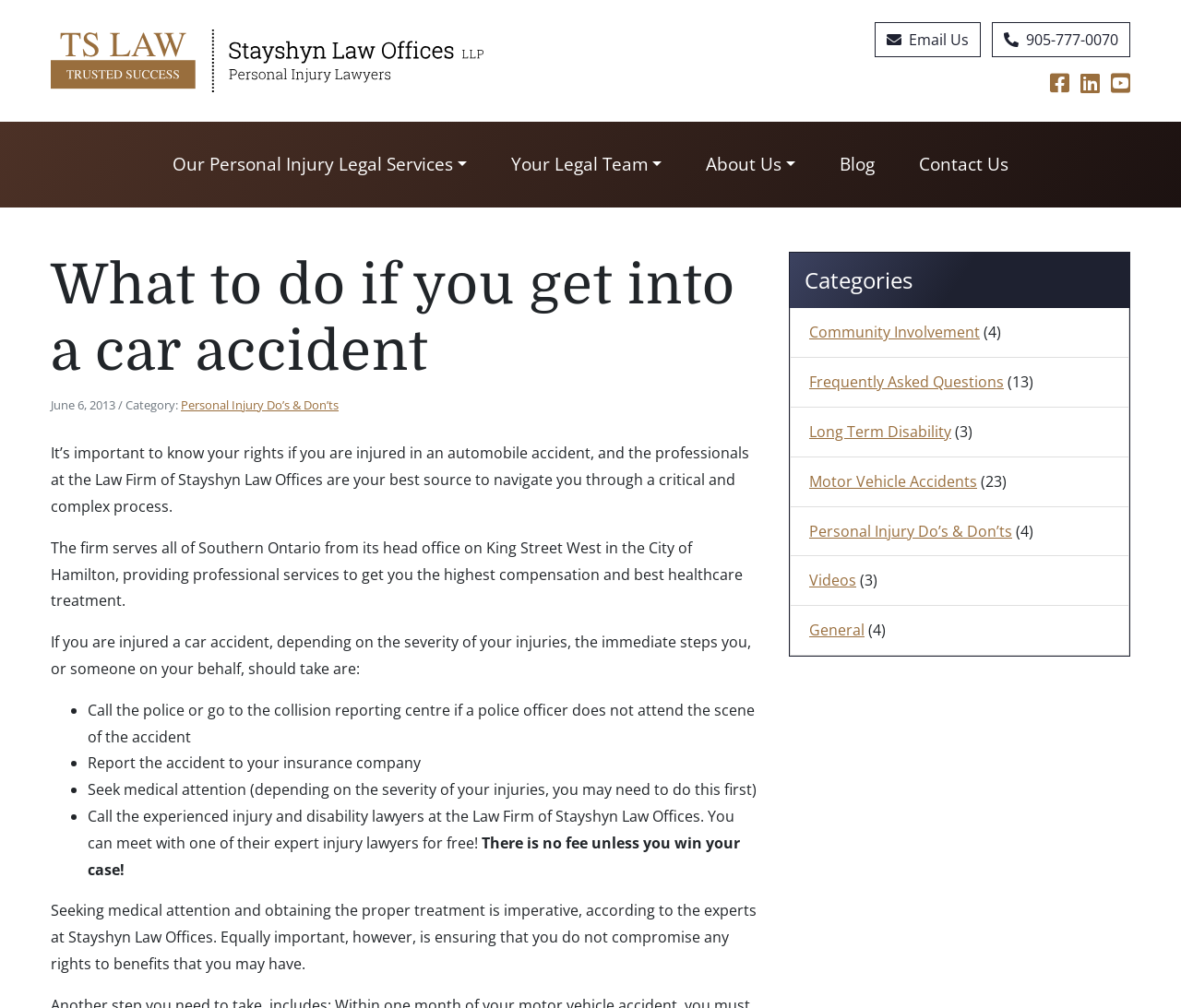What is the name of the law firm?
Using the information from the image, give a concise answer in one word or a short phrase.

Stayshyn Law Offices